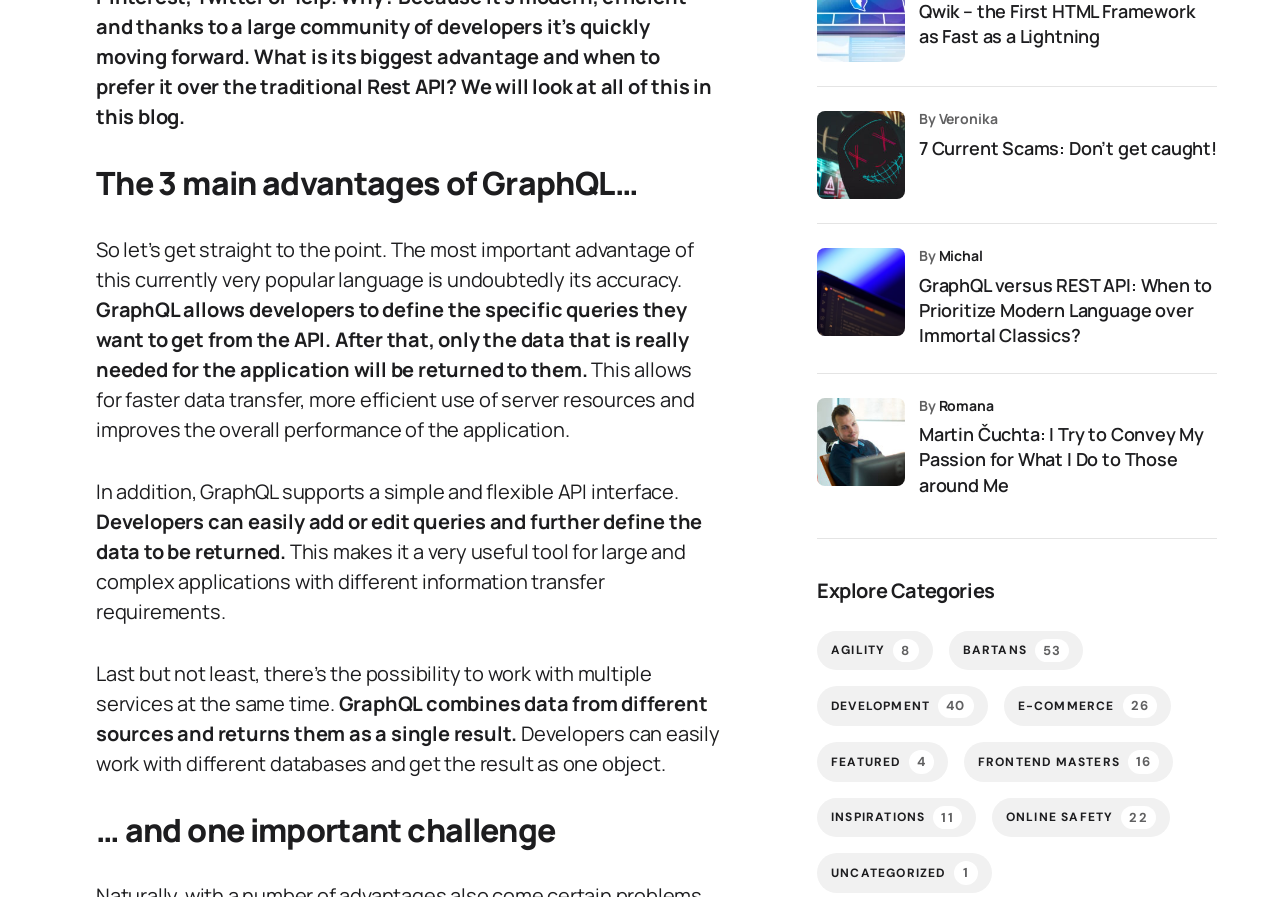Given the element description Michal, identify the bounding box coordinates for the UI element on the webpage screenshot. The format should be (top-left x, top-left y, bottom-right x, bottom-right y), with values between 0 and 1.

[0.733, 0.274, 0.768, 0.296]